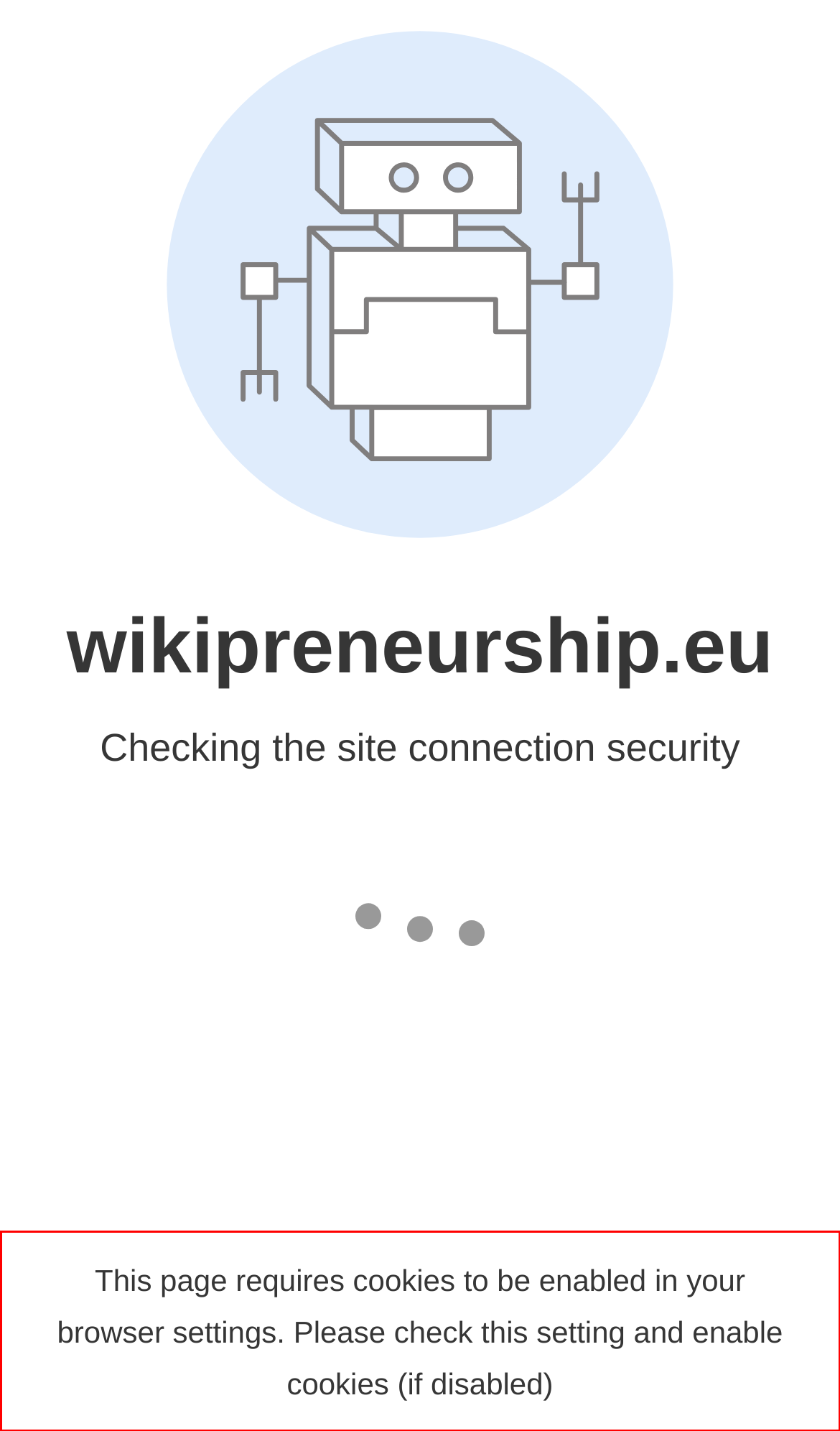Examine the screenshot of the webpage, locate the red bounding box, and perform OCR to extract the text contained within it.

This page requires cookies to be enabled in your browser settings. Please check this setting and enable cookies (if disabled)